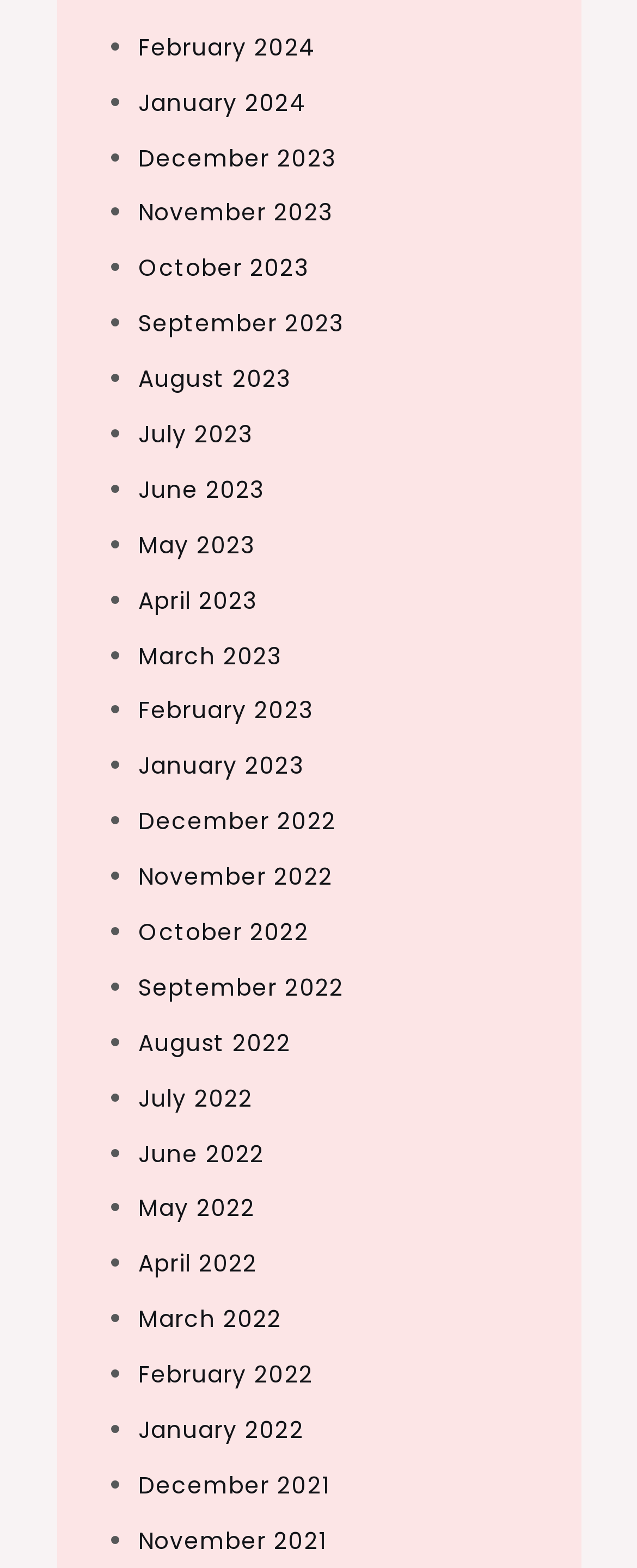Please find the bounding box coordinates of the element that you should click to achieve the following instruction: "View December 2021". The coordinates should be presented as four float numbers between 0 and 1: [left, top, right, bottom].

[0.217, 0.937, 0.517, 0.958]